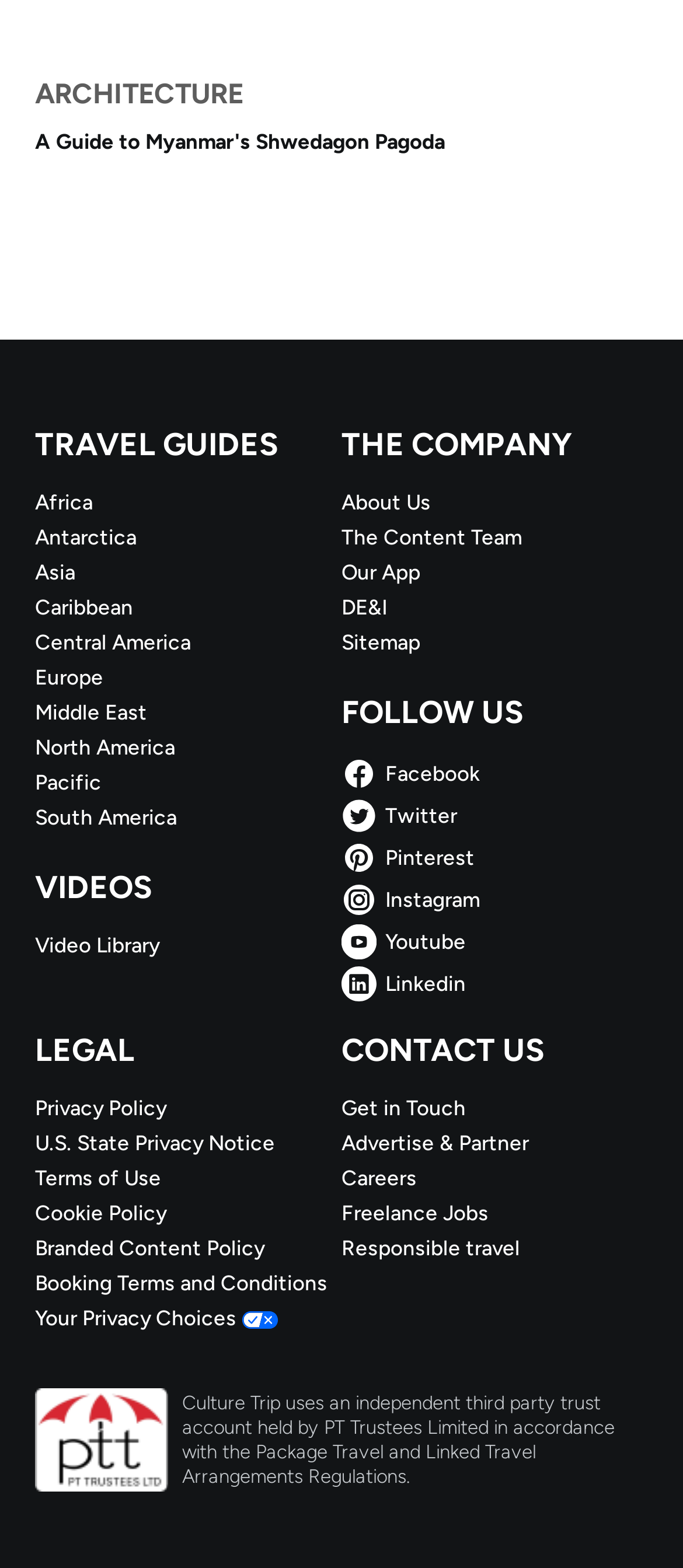For the given element description About Us, determine the bounding box coordinates of the UI element. The coordinates should follow the format (top-left x, top-left y, bottom-right x, bottom-right y) and be within the range of 0 to 1.

[0.5, 0.312, 0.949, 0.329]